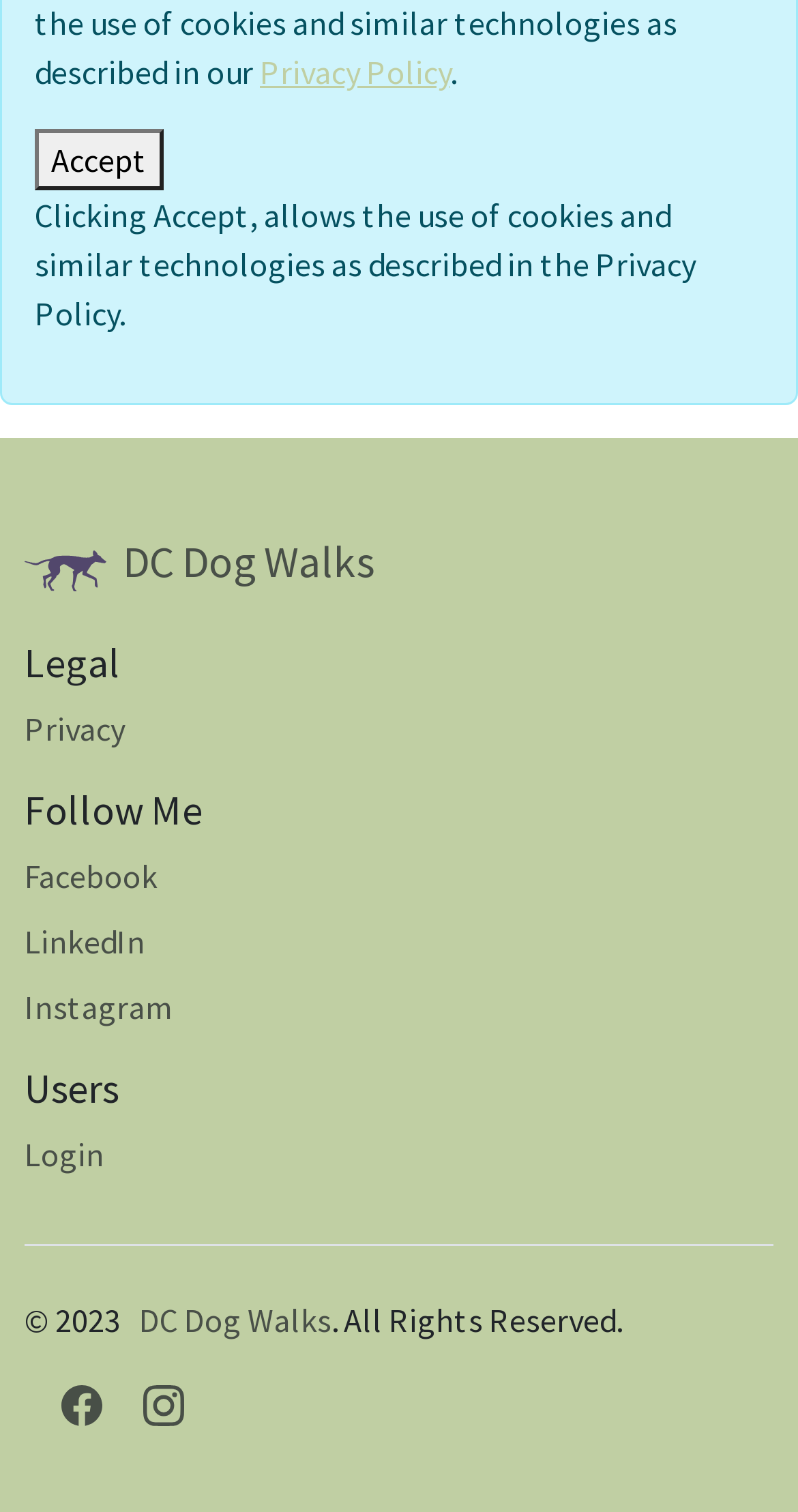What is the purpose of the 'Accept' button?
Observe the image and answer the question with a one-word or short phrase response.

To allow cookies